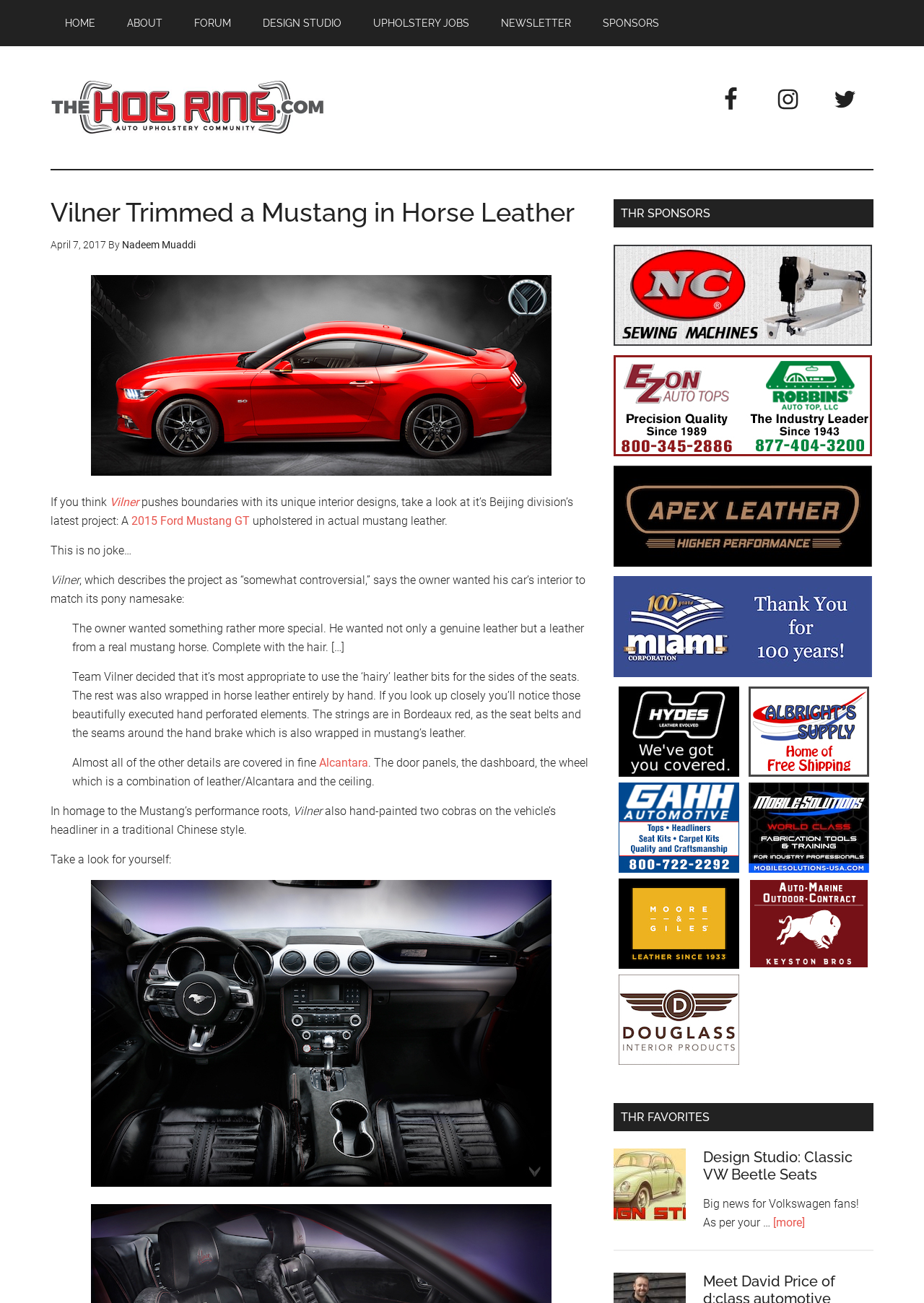Locate the bounding box coordinates of the area where you should click to accomplish the instruction: "Check out the 'THR SPONSORS' section".

[0.664, 0.153, 0.945, 0.175]